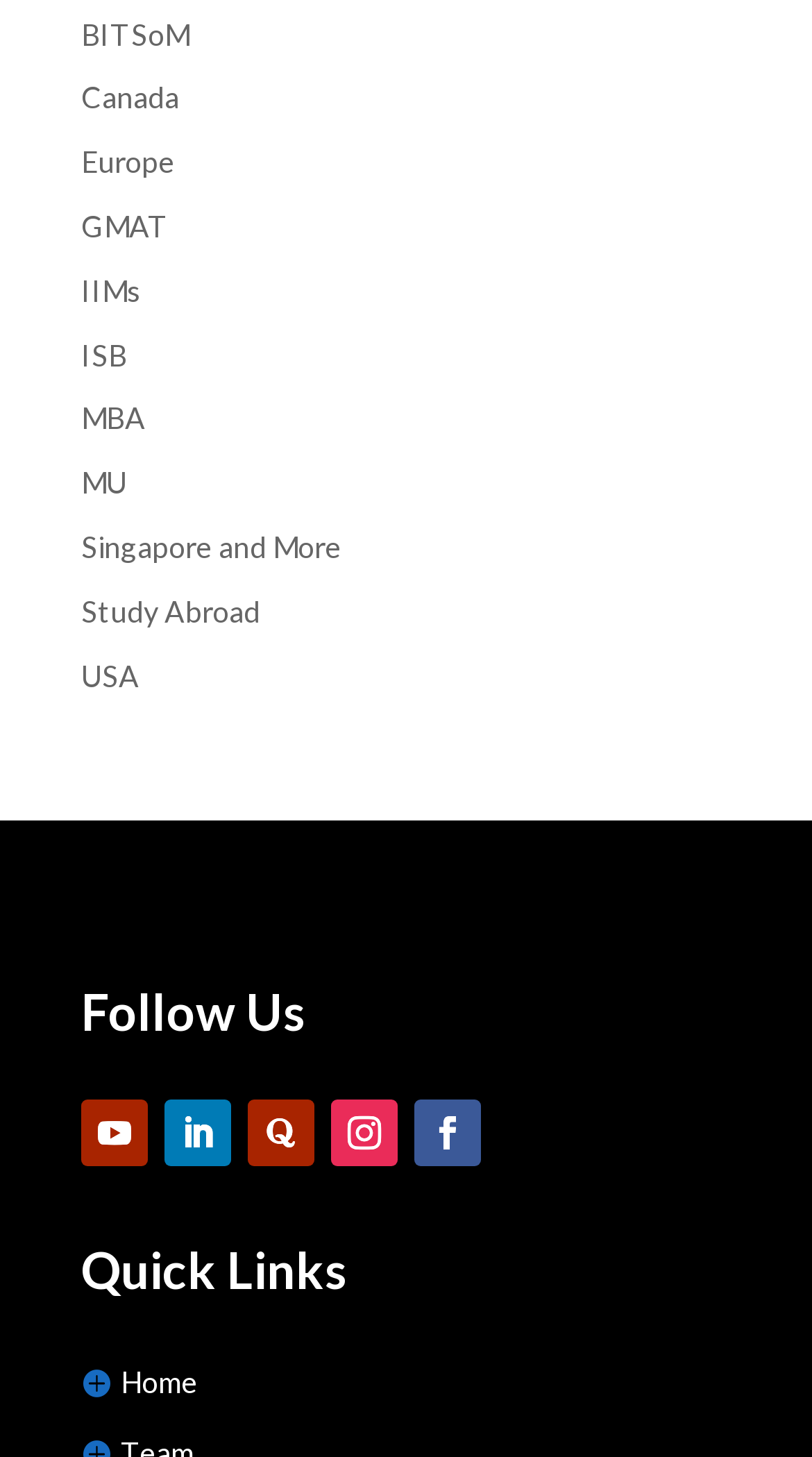Give a one-word or short phrase answer to the question: 
What is the text above the social media icons?

Follow Us